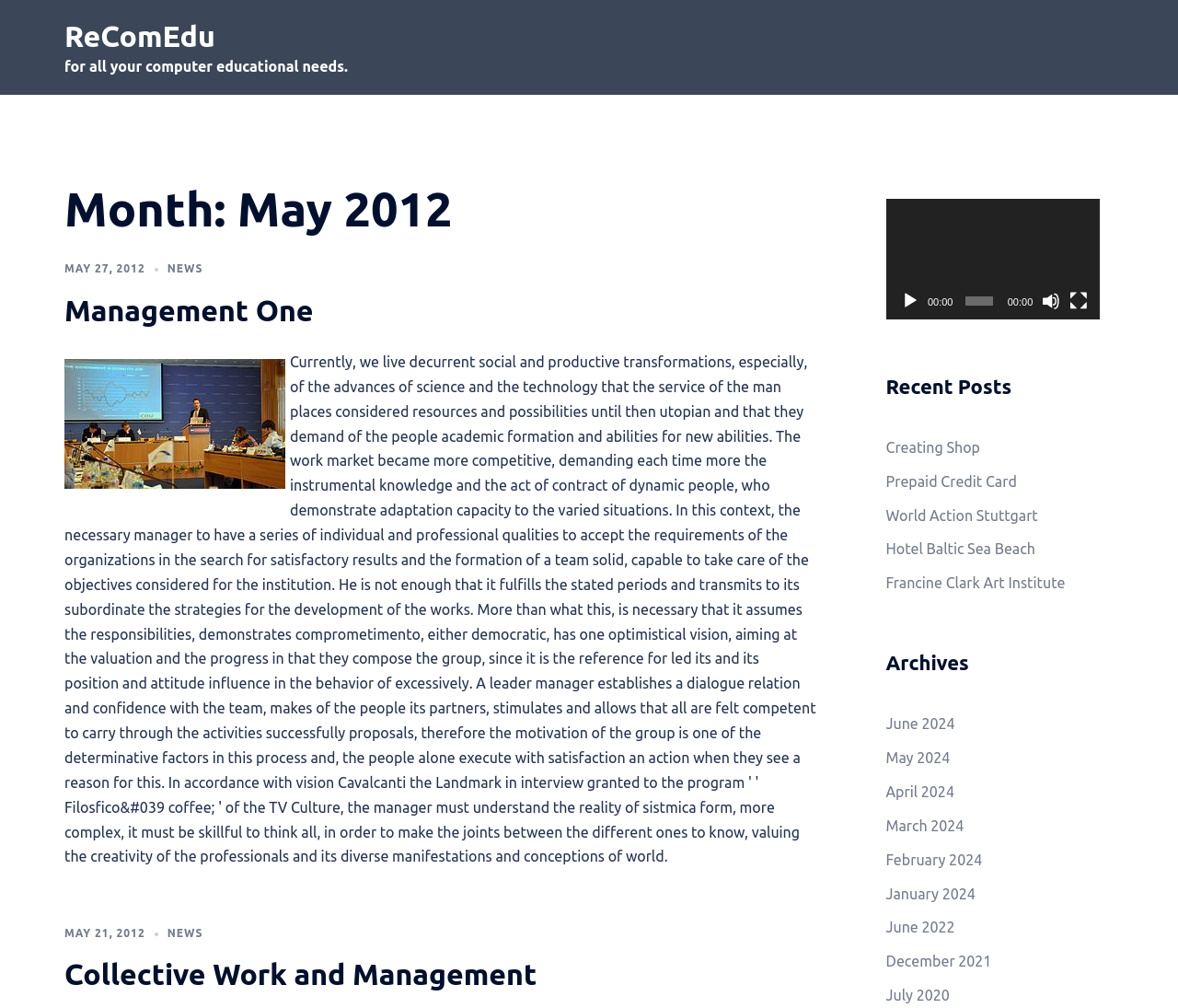What is the title of the webpage?
Examine the webpage screenshot and provide an in-depth answer to the question.

The title of the webpage is 'ReComEdu' which is indicated by the heading element with the text 'ReComEdu' at the top of the webpage.